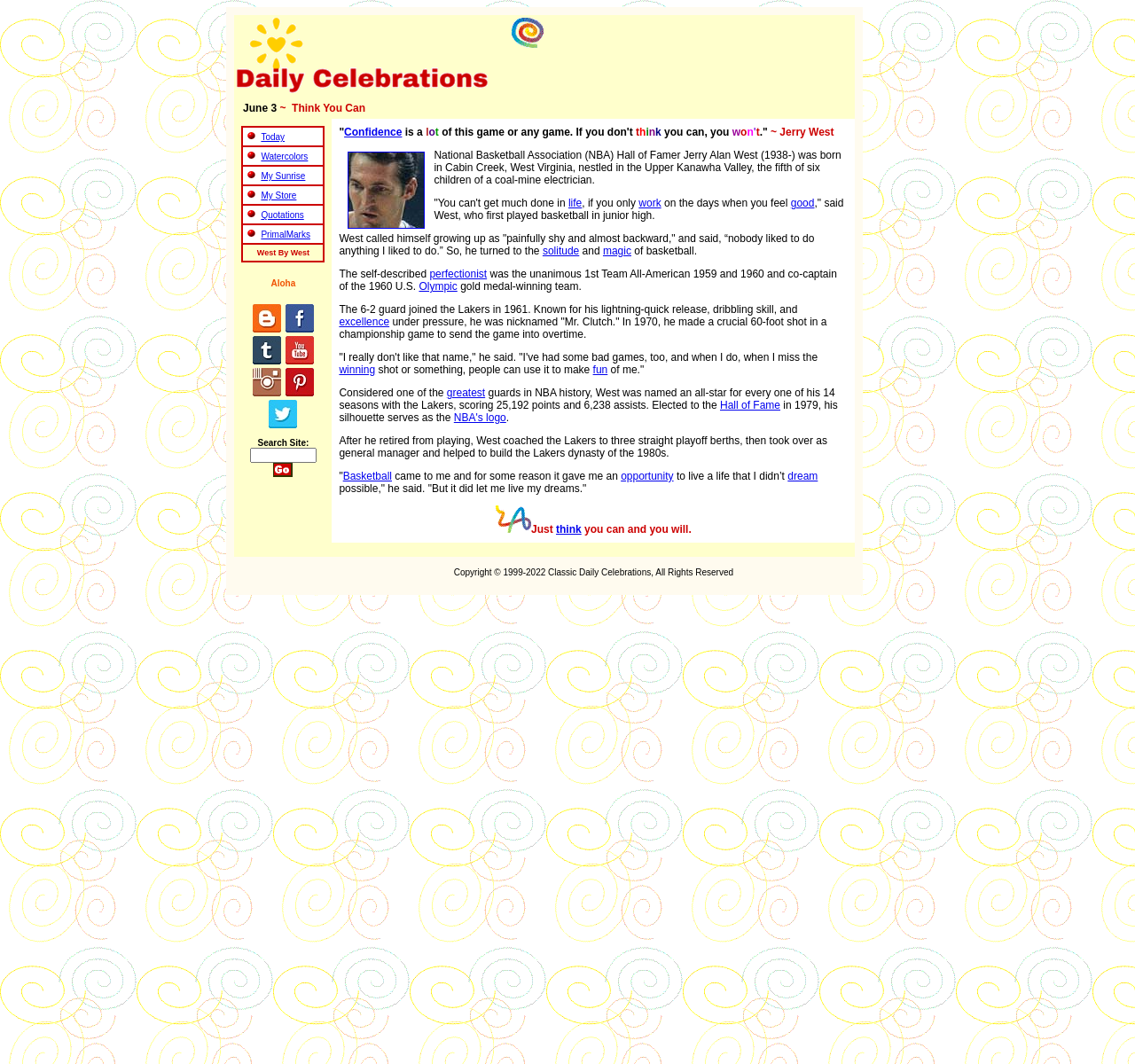Please provide the bounding box coordinates for the element that needs to be clicked to perform the instruction: "Search the site". The coordinates must consist of four float numbers between 0 and 1, formatted as [left, top, right, bottom].

[0.22, 0.421, 0.279, 0.435]